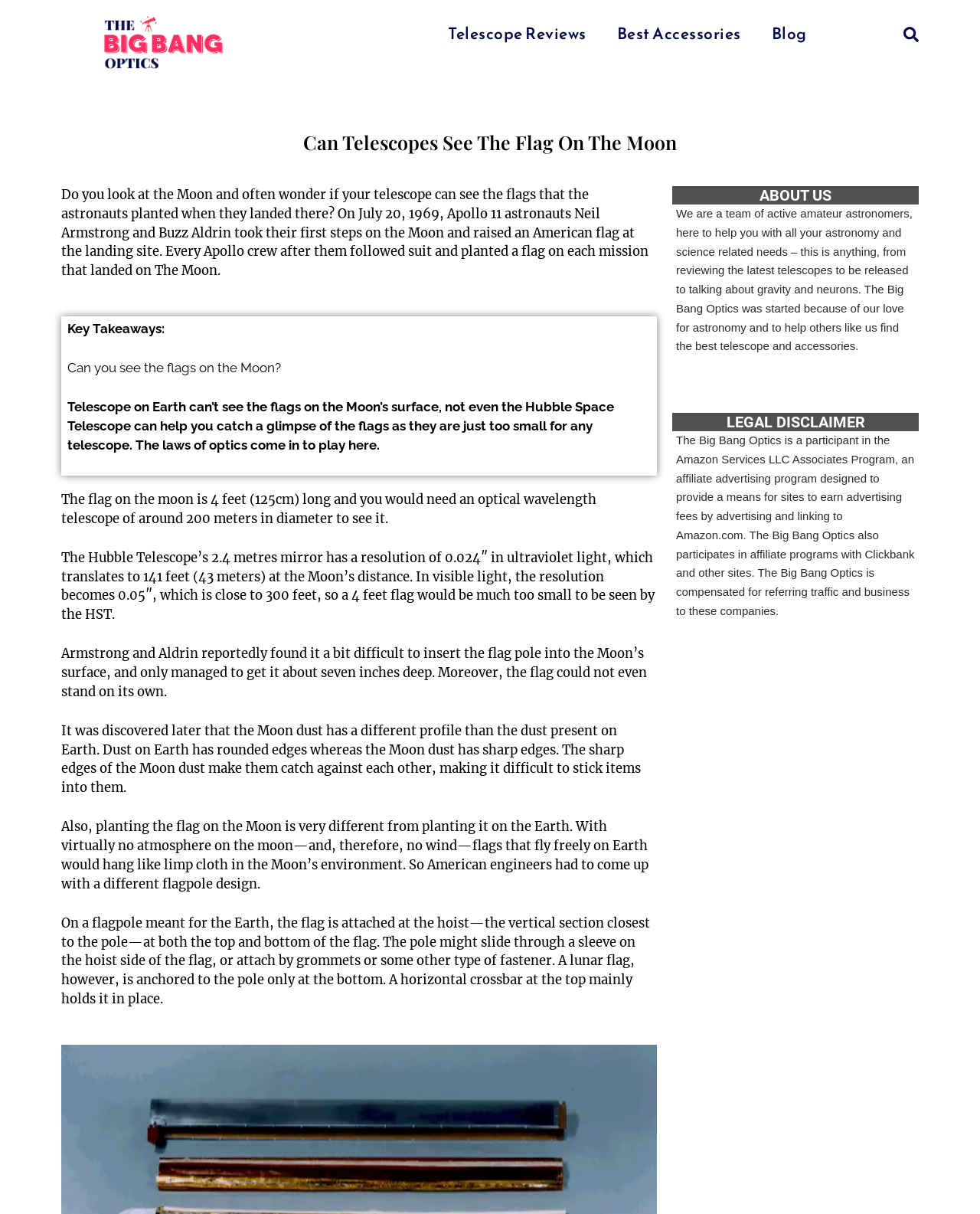Using the webpage screenshot, locate the HTML element that fits the following description and provide its bounding box: "alt="thebigbangoptics"".

[0.055, 0.011, 0.277, 0.057]